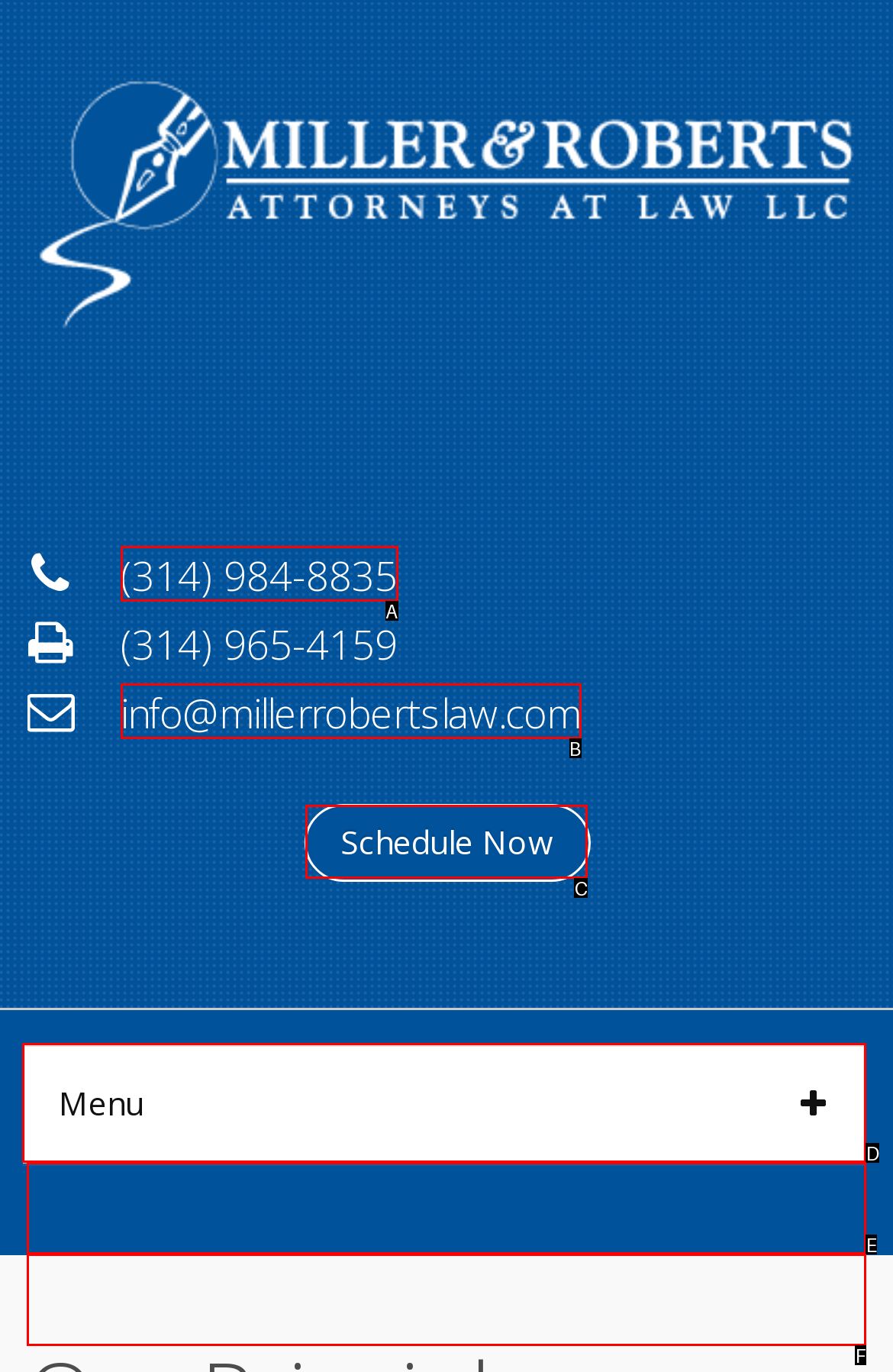Select the HTML element that fits the following description: (314) 984-8835
Provide the letter of the matching option.

A